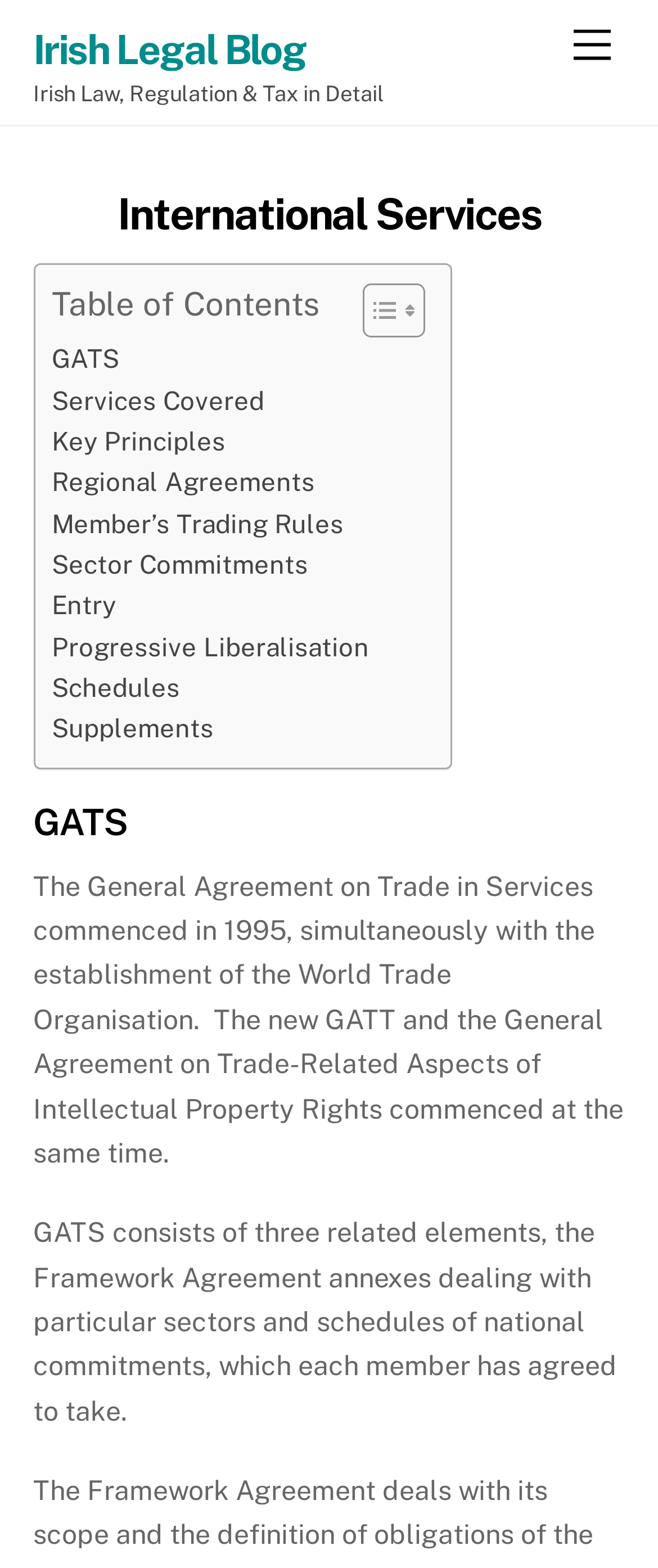Please locate the bounding box coordinates of the element's region that needs to be clicked to follow the instruction: "Toggle the 'Table of Content'". The bounding box coordinates should be provided as four float numbers between 0 and 1, i.e., [left, top, right, bottom].

[0.512, 0.18, 0.632, 0.217]